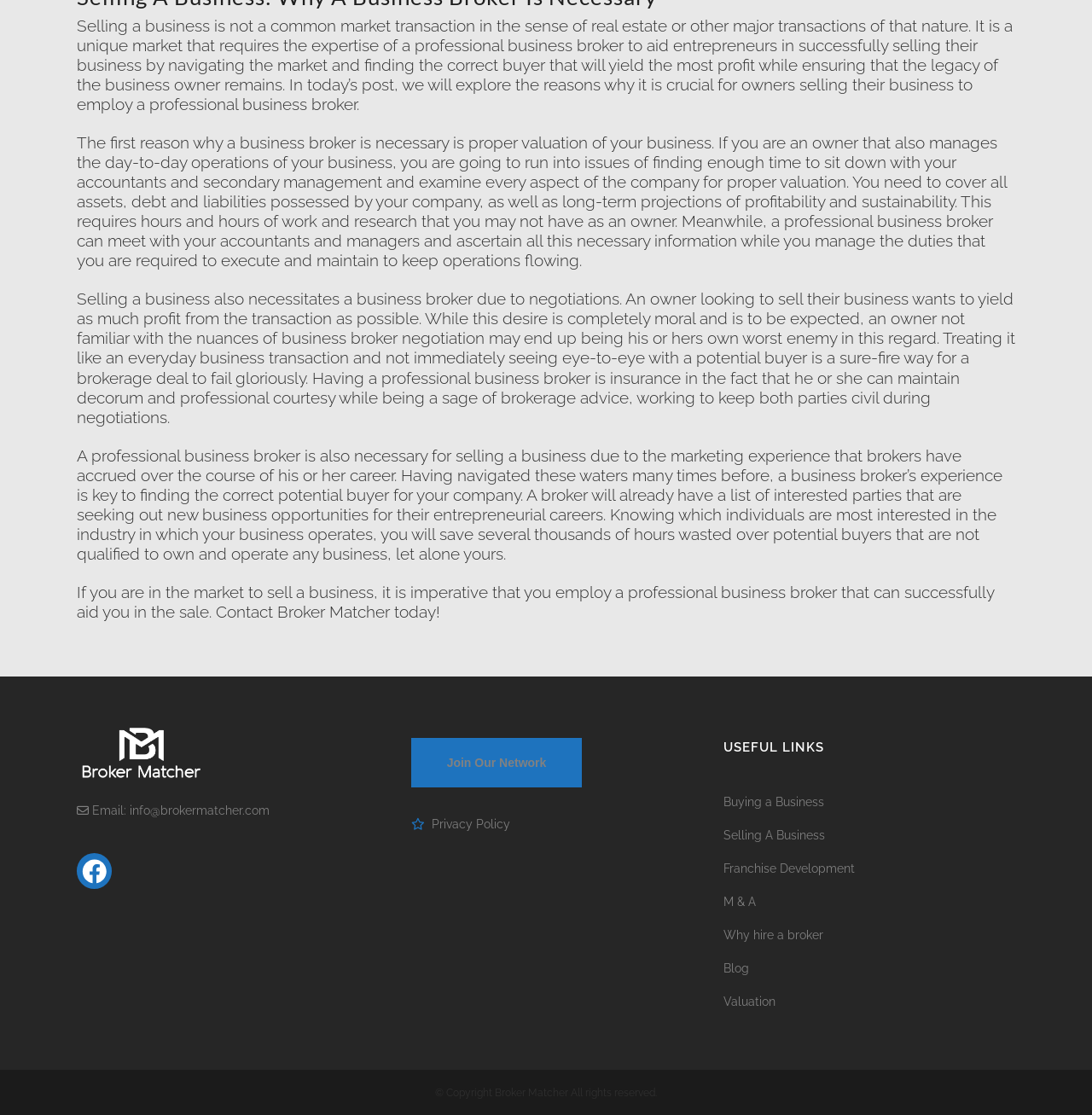Extract the bounding box coordinates of the UI element described: "Privacy Policy". Provide the coordinates in the format [left, top, right, bottom] with values ranging from 0 to 1.

[0.376, 0.733, 0.467, 0.745]